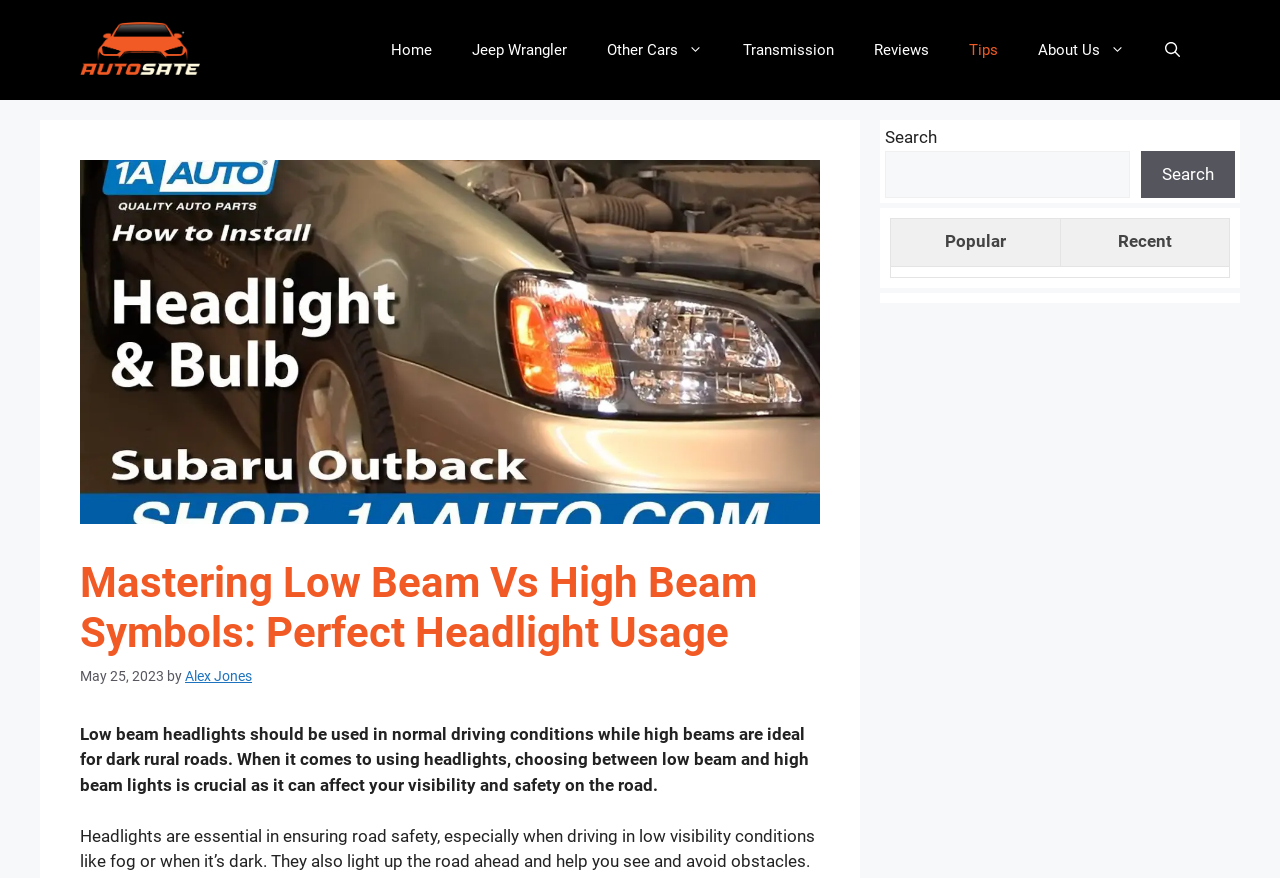What is the date of the current article?
Please respond to the question with a detailed and informative answer.

I found the date of the current article by examining the time element, which contains a static text with the date 'May 25, 2023'.